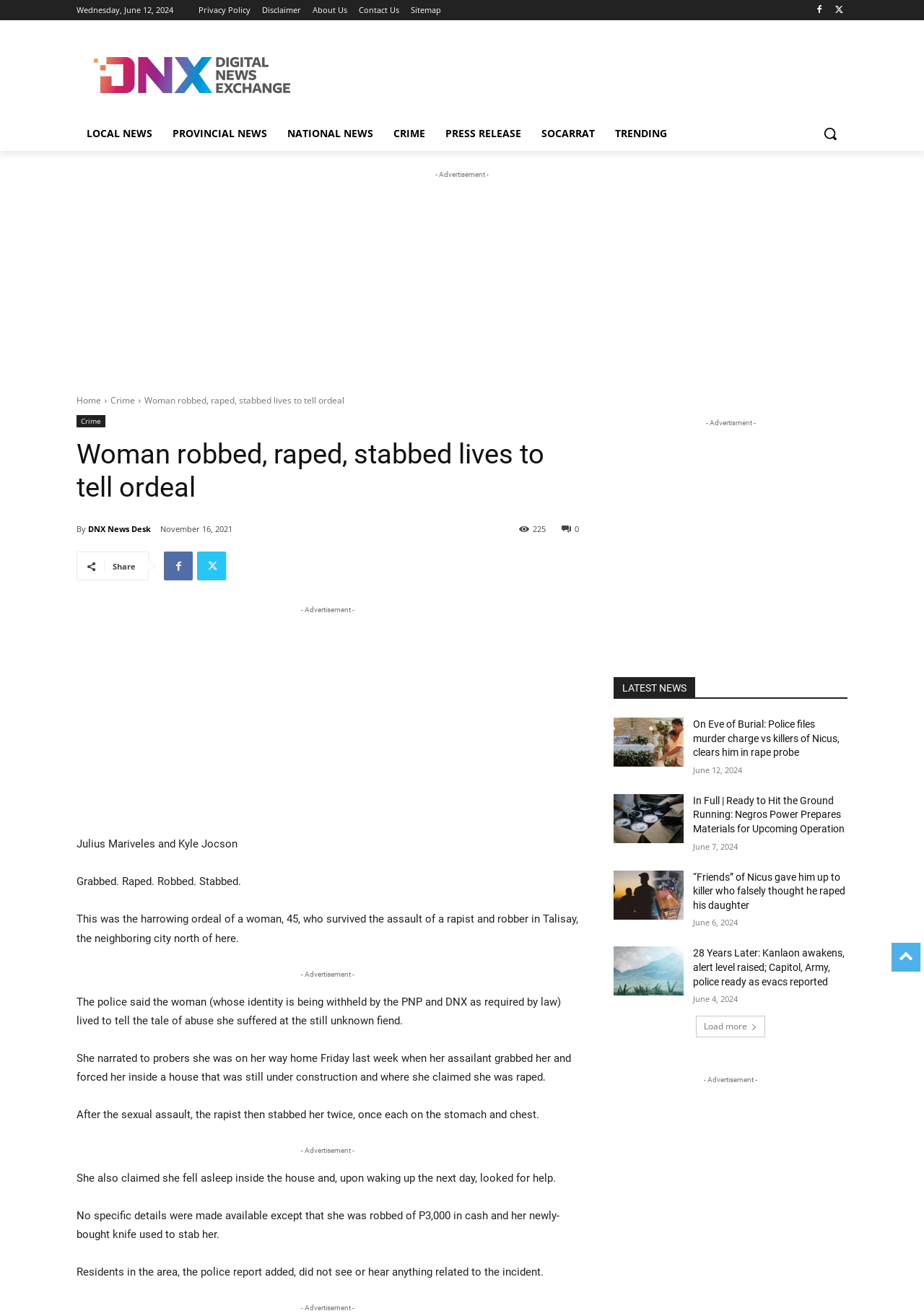How much money was the woman robbed of?
Please analyze the image and answer the question with as much detail as possible.

I found the amount of money the woman was robbed of by reading the text that says 'She also claimed she fell asleep inside the house and, upon waking up the next day, looked for help. No specific details were made available except that she was robbed of P3,000 in cash and her newly-bought knife used to stab her.'